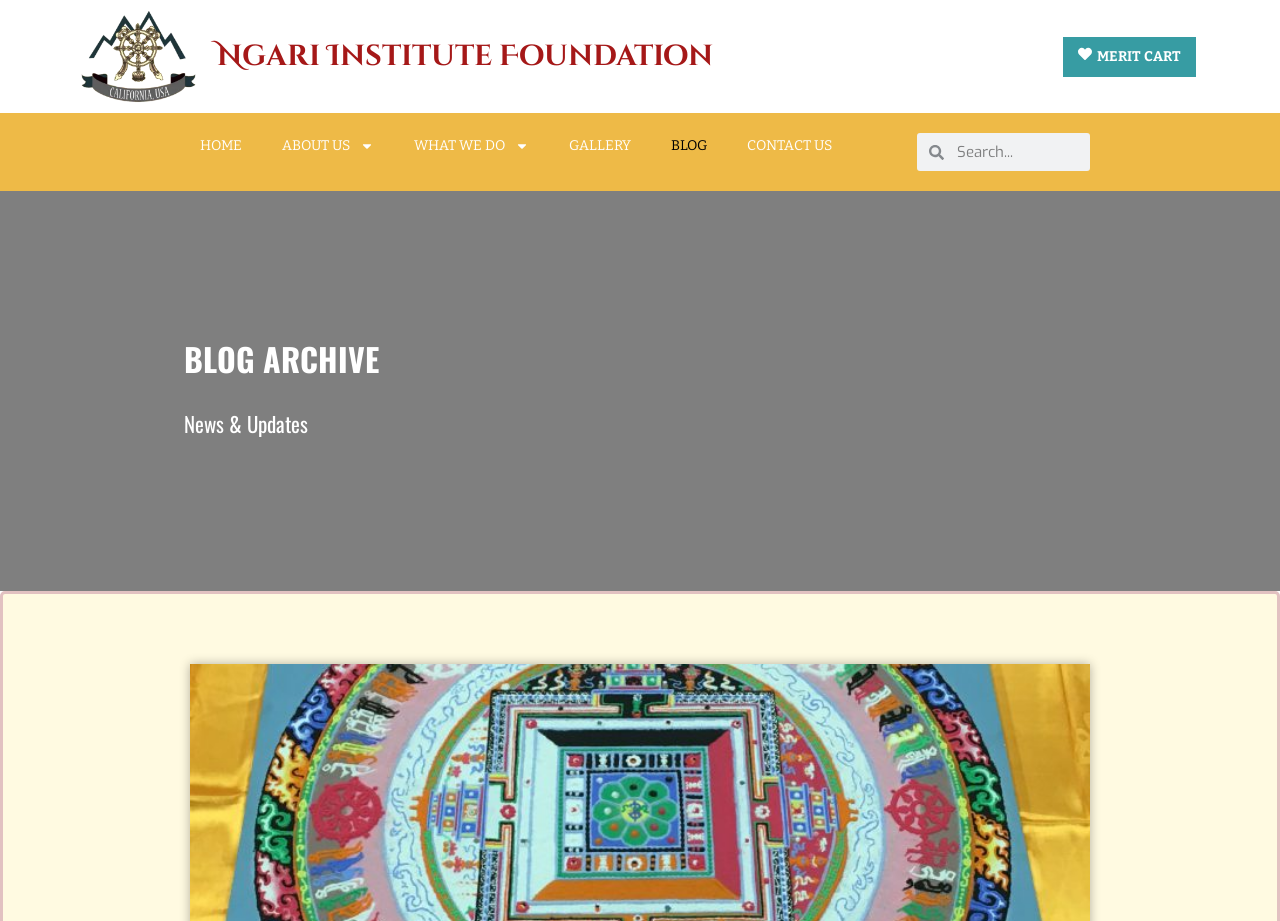Please find and give the text of the main heading on the webpage.

Ngari Institute Foundation